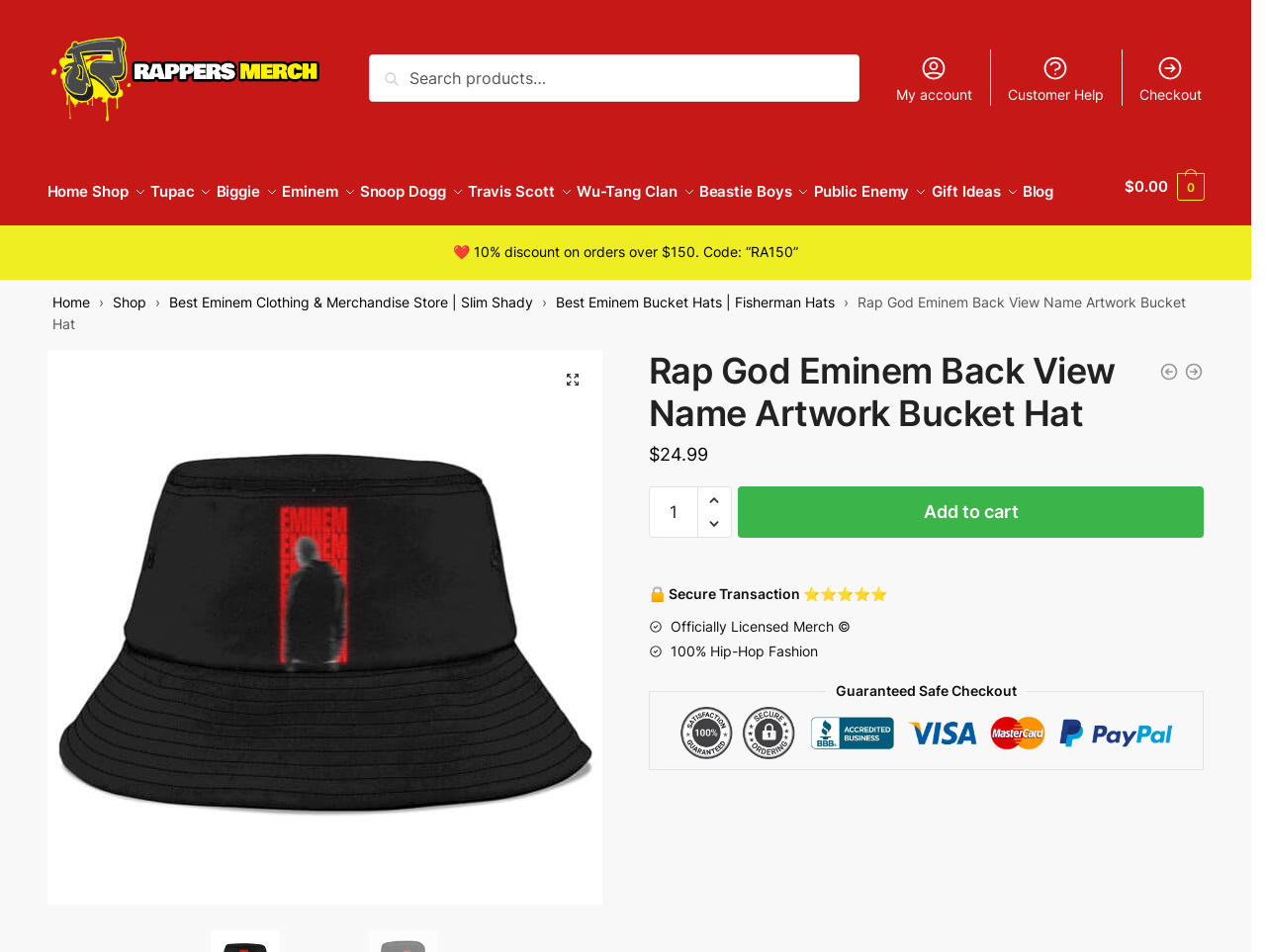Please provide a brief answer to the question using only one word or phrase: 
What is the theme of the website?

Hip-Hop Fashion